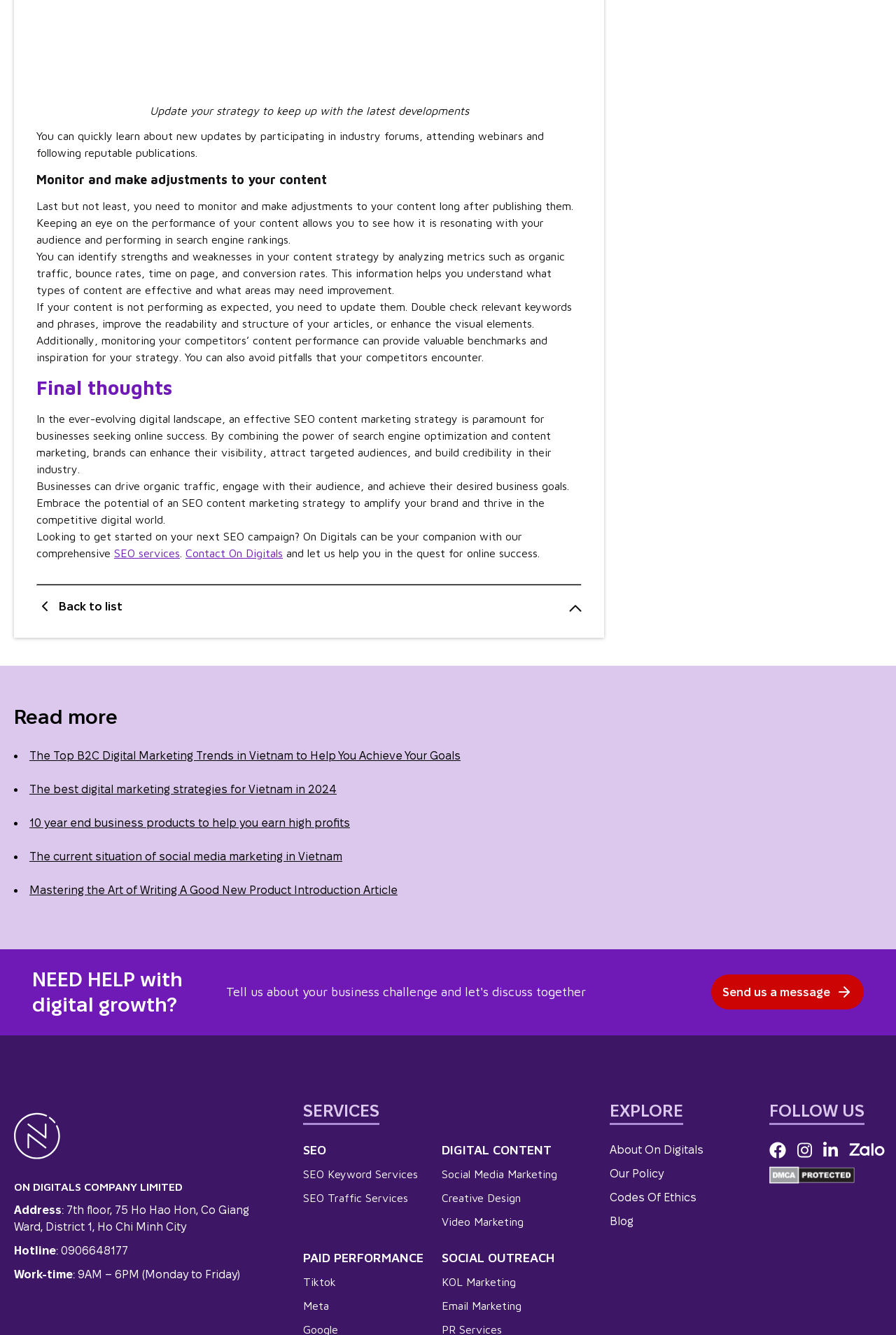What can businesses achieve with an effective SEO content marketing strategy?
Using the screenshot, give a one-word or short phrase answer.

Enhance visibility, attract targeted audiences, and build credibility